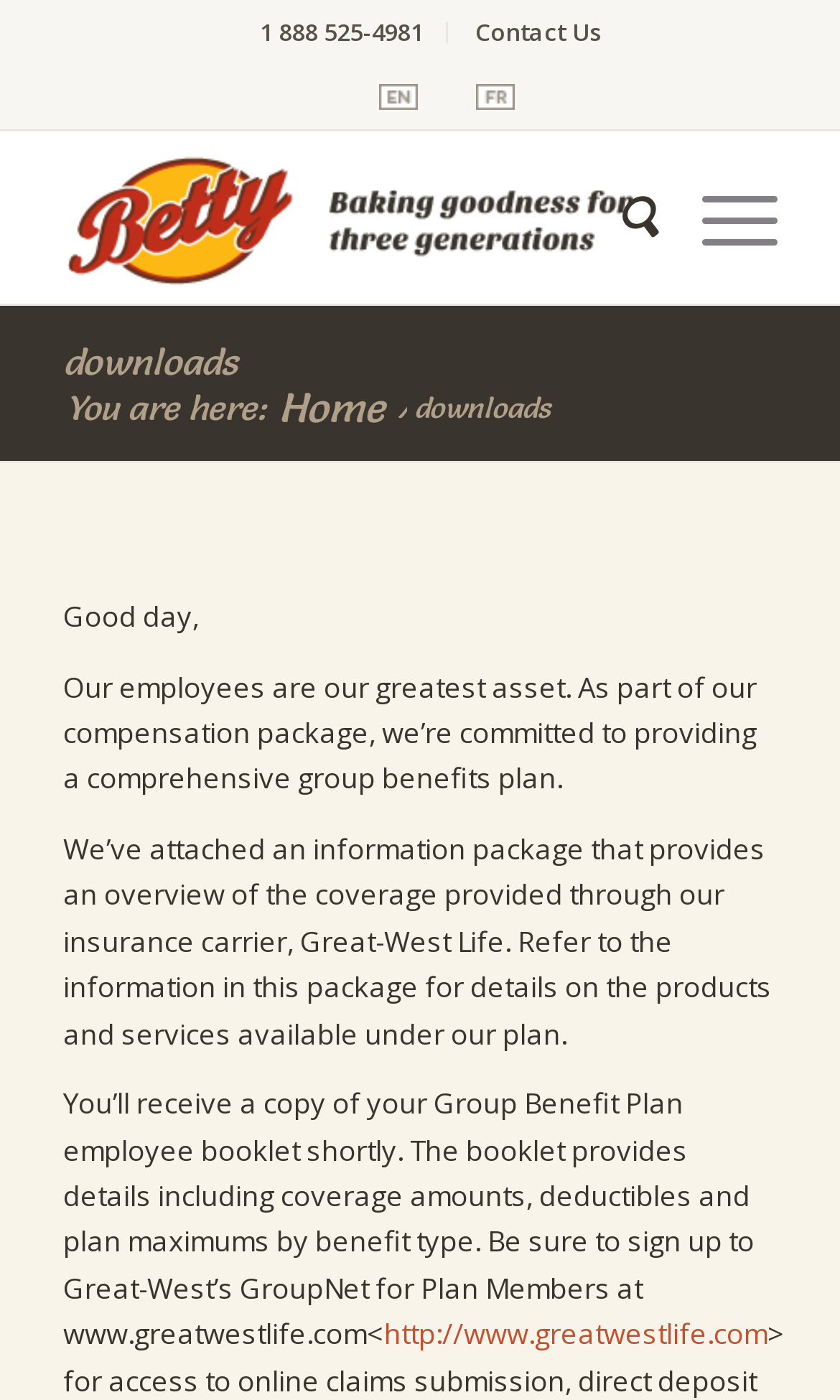Identify the bounding box coordinates for the element you need to click to achieve the following task: "Learn more about group benefits". Provide the bounding box coordinates as four float numbers between 0 and 1, in the form [left, top, right, bottom].

[0.457, 0.939, 0.913, 0.967]